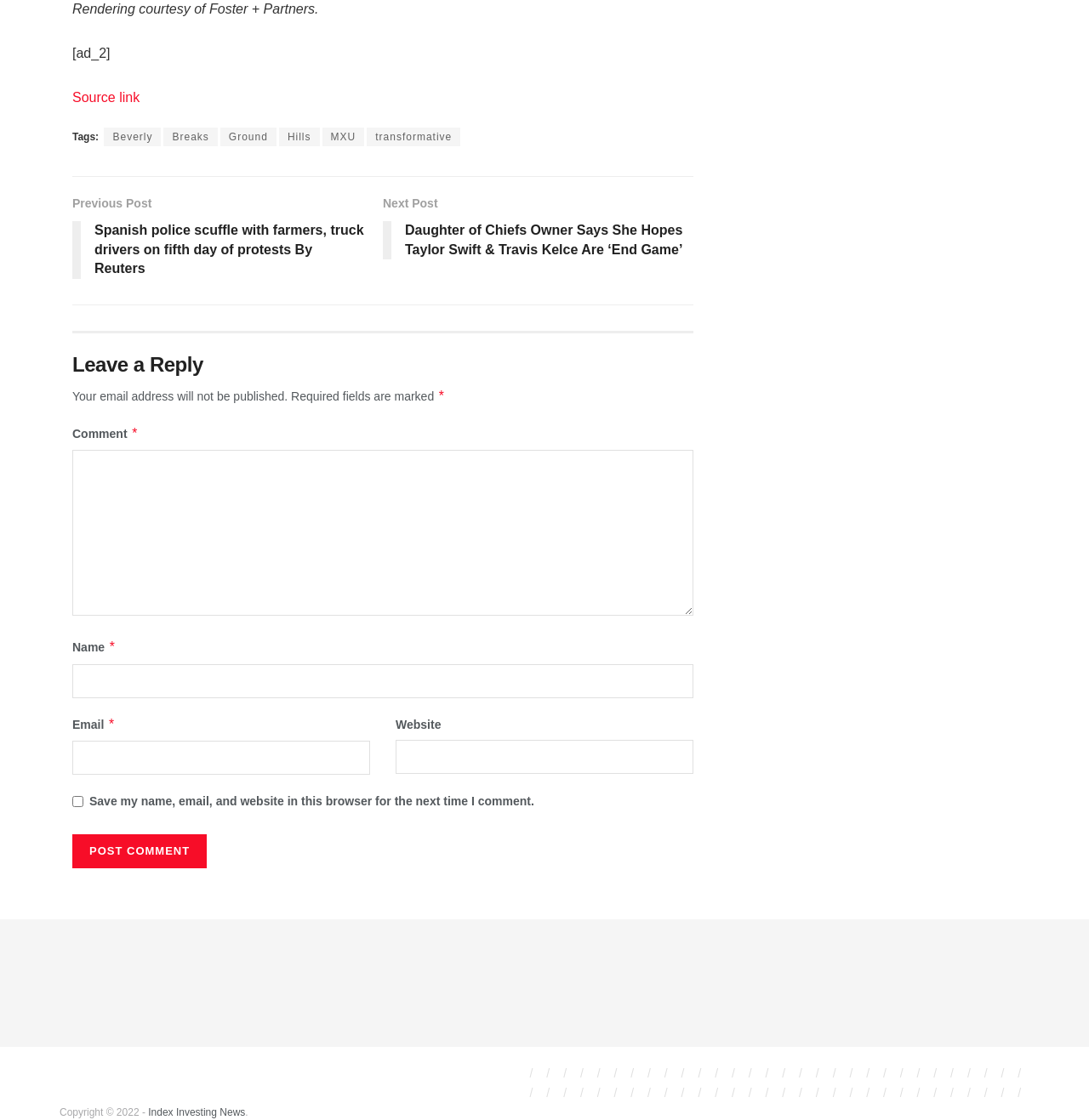What are the links at the very bottom?
Please provide a comprehensive answer based on the visual information in the image.

The links at the very bottom of the webpage are 'Index Investing News', which suggests that the webpage is related to index investing news or is part of a larger website that provides such news.